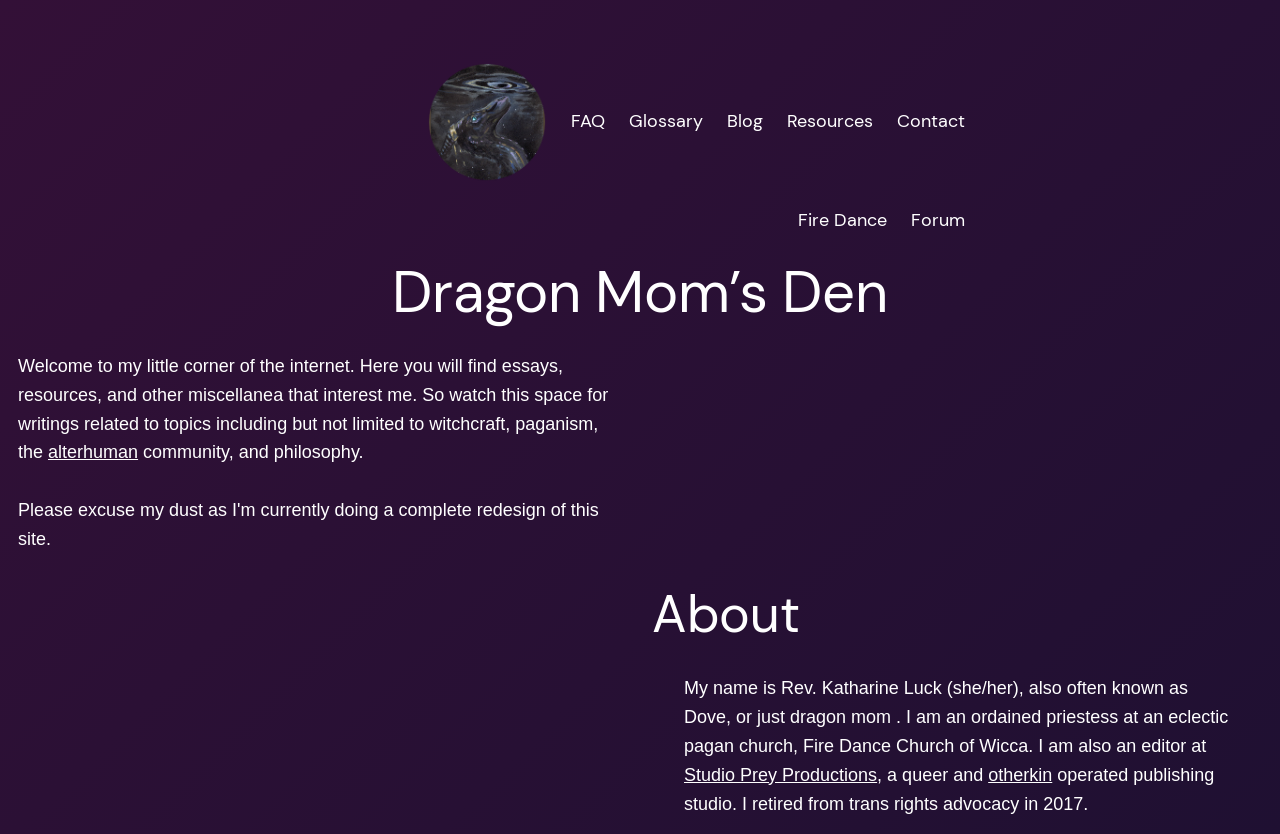Locate the bounding box coordinates of the clickable region to complete the following instruction: "Go to the Blog."

[0.568, 0.128, 0.596, 0.163]